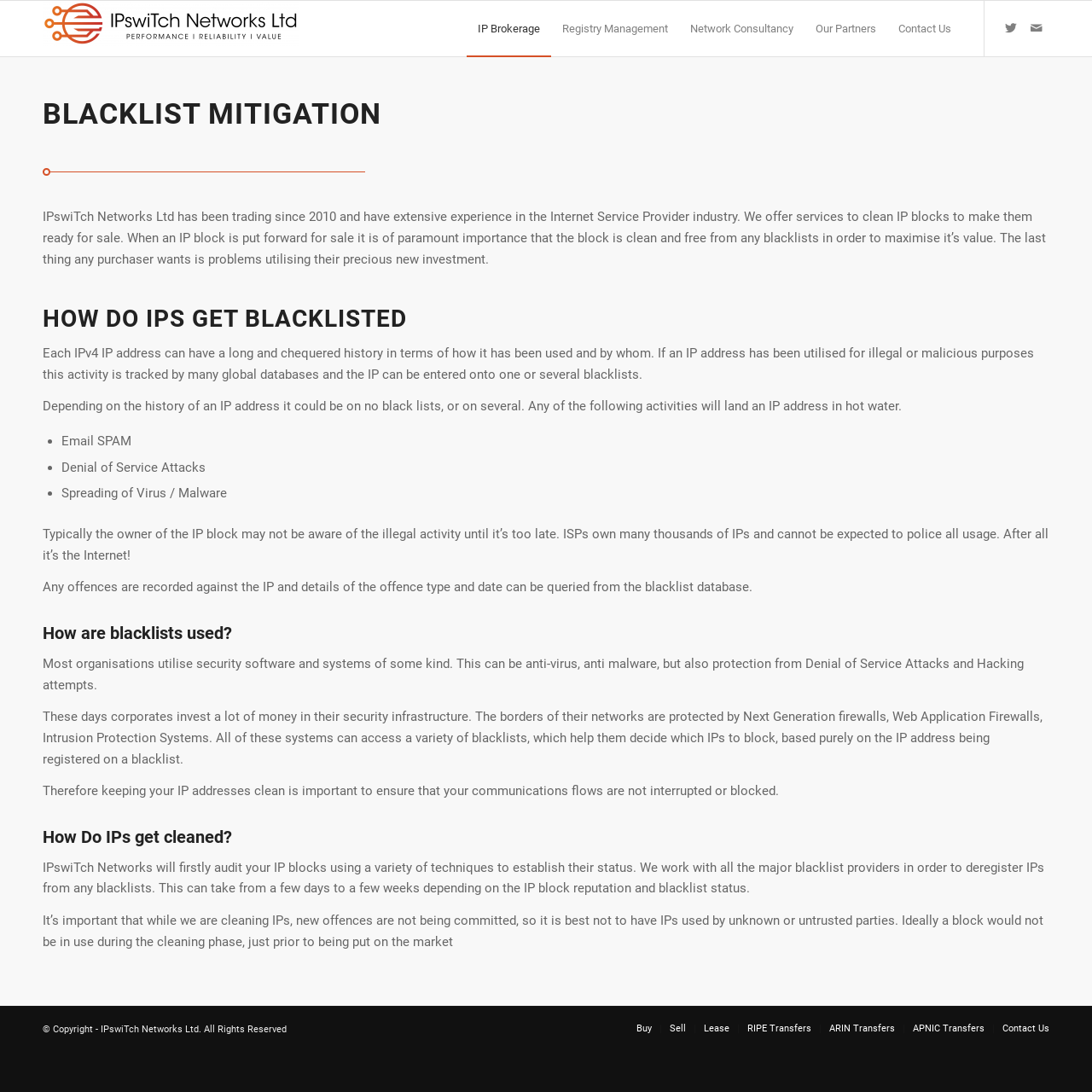Provide the bounding box coordinates for the UI element that is described as: "Twitter".

[0.914, 0.014, 0.938, 0.037]